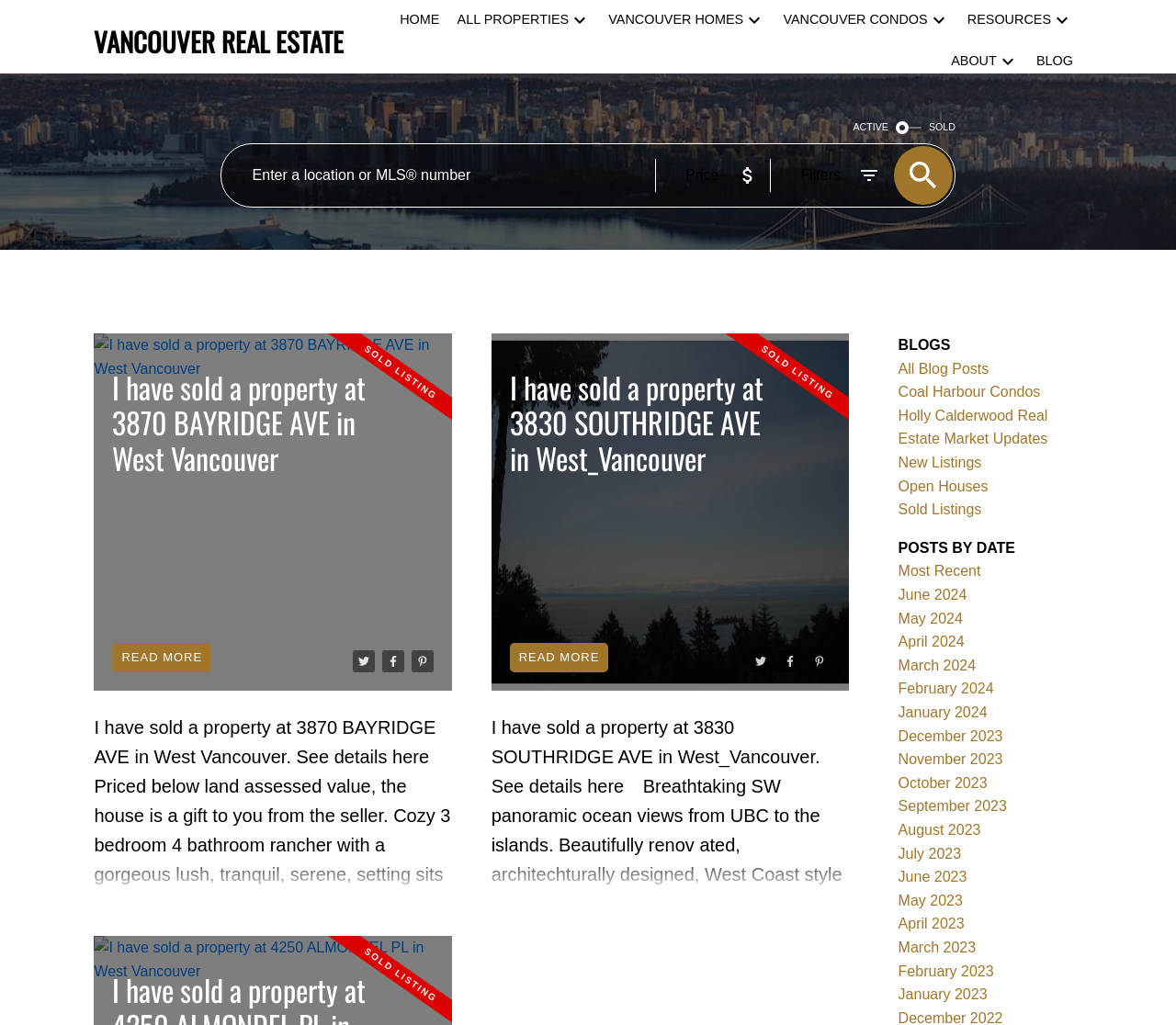How many links are under 'POSTS BY DATE'?
Relying on the image, give a concise answer in one word or a brief phrase.

12